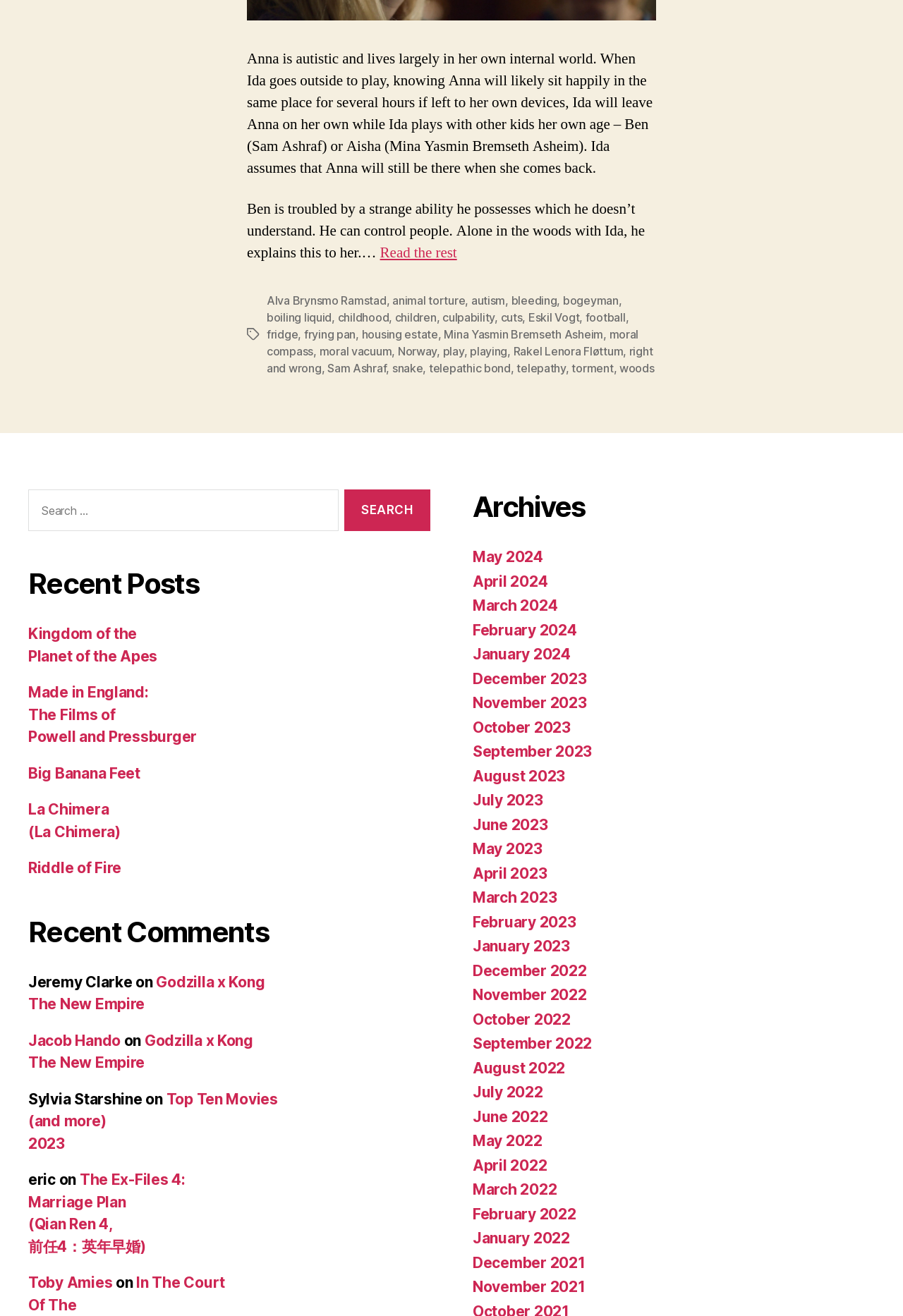What is the purpose of the search box?
Based on the visual content, answer with a single word or a brief phrase.

To search for posts